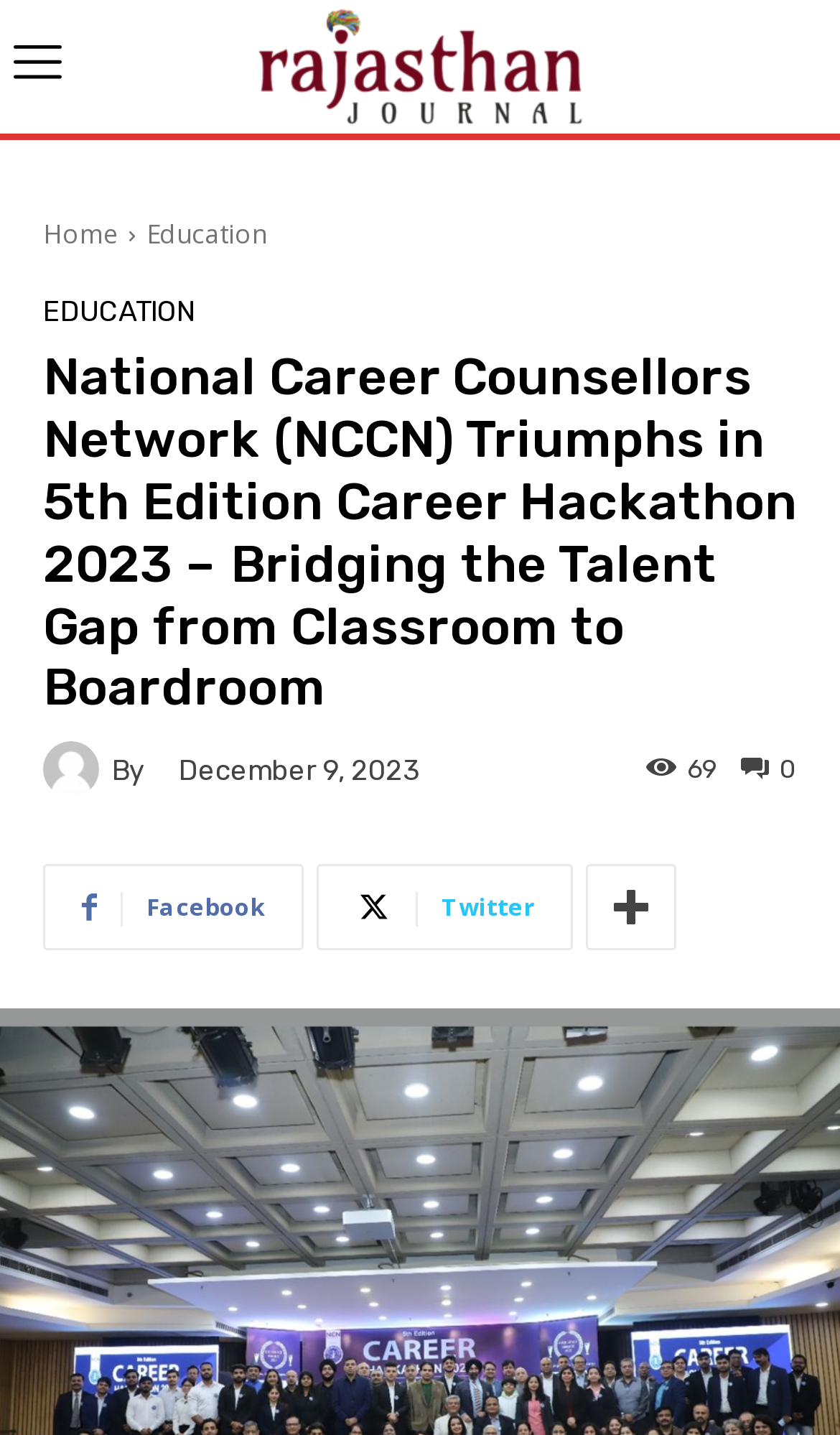Give a one-word or short-phrase answer to the following question: 
What is the date of the article?

December 9, 2023